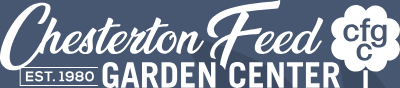What type of aesthetic does the logo incorporate?
Answer the question with a single word or phrase, referring to the image.

Modern